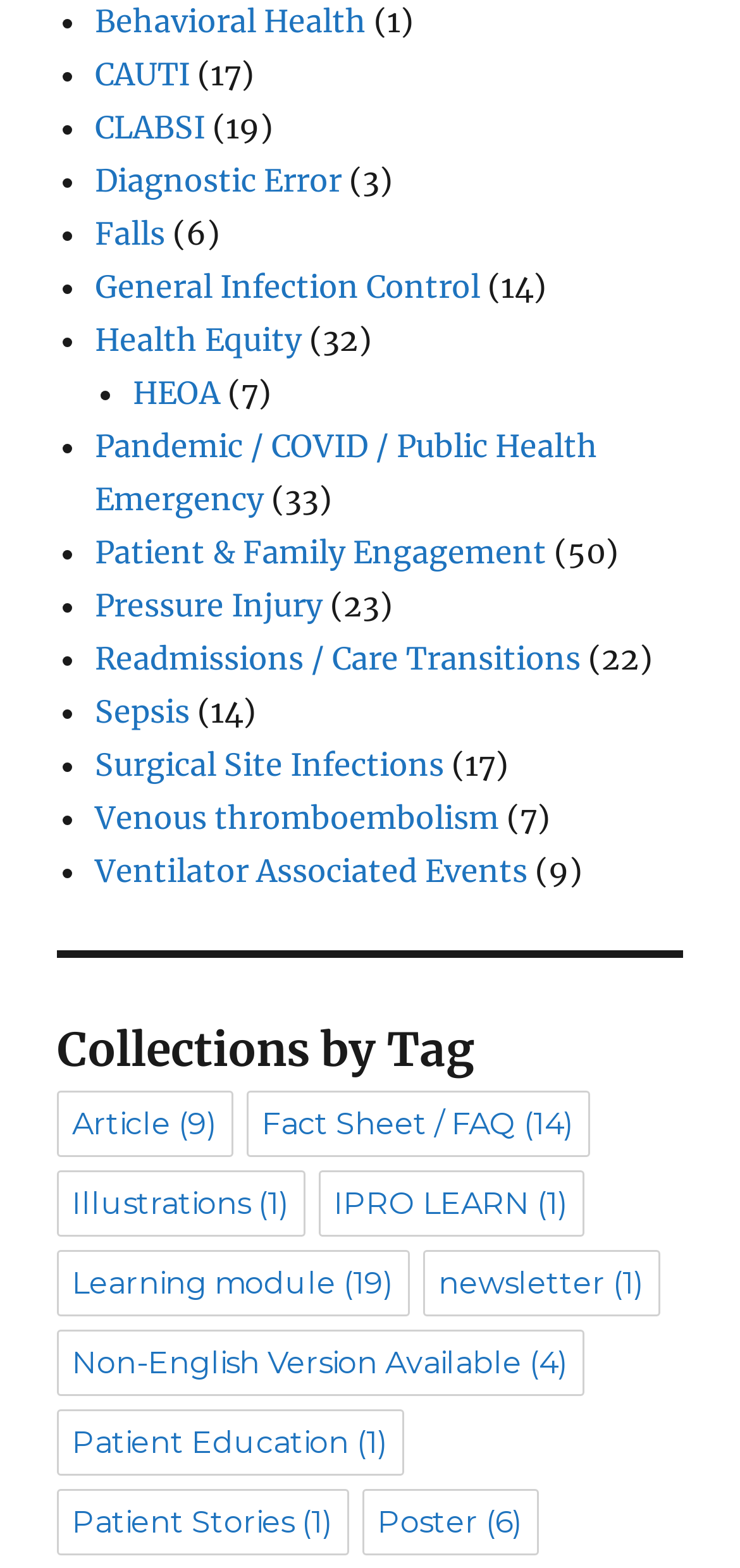Pinpoint the bounding box coordinates for the area that should be clicked to perform the following instruction: "Learn about Sepsis".

[0.128, 0.442, 0.256, 0.466]